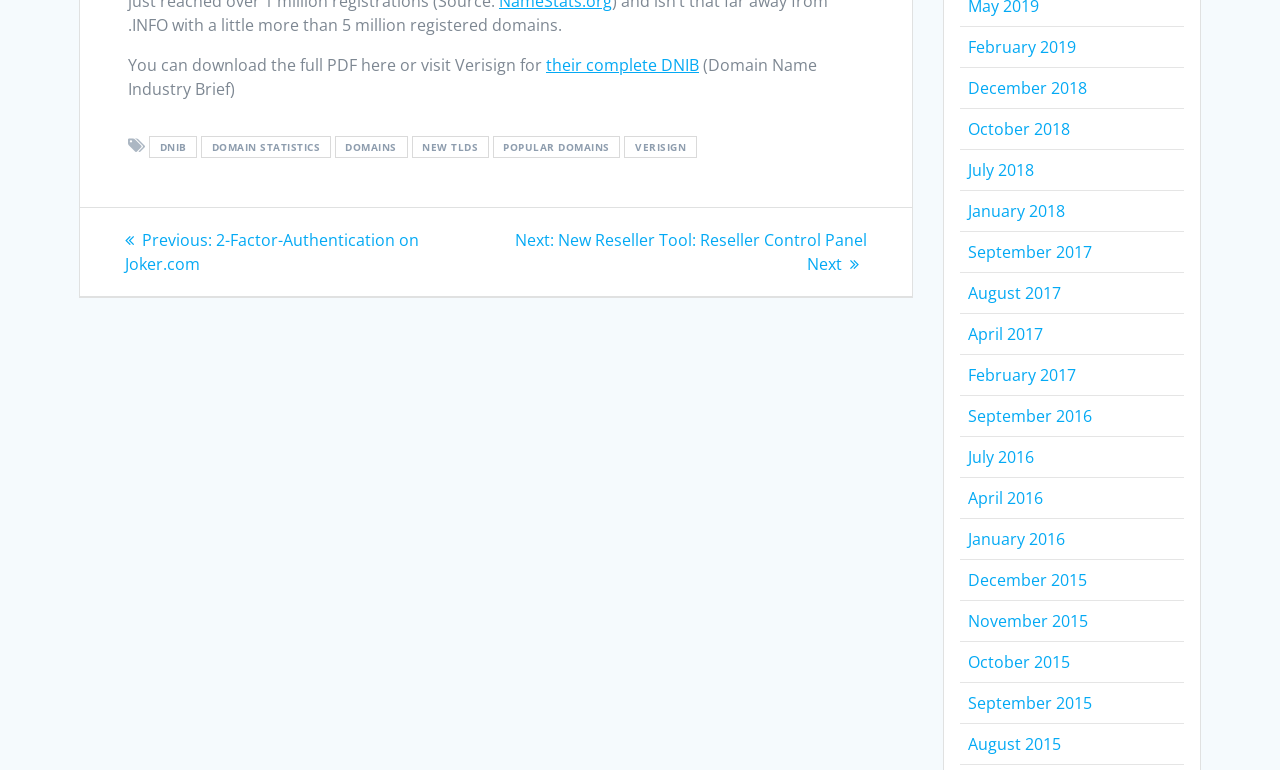Using the image as a reference, answer the following question in as much detail as possible:
How many links are there in the post navigation section?

The post navigation section contains two links, 'Previous post: 2-Factor-Authentication on Joker.com' and 'Next post: New Reseller Tool: Reseller Control Panel Next'.